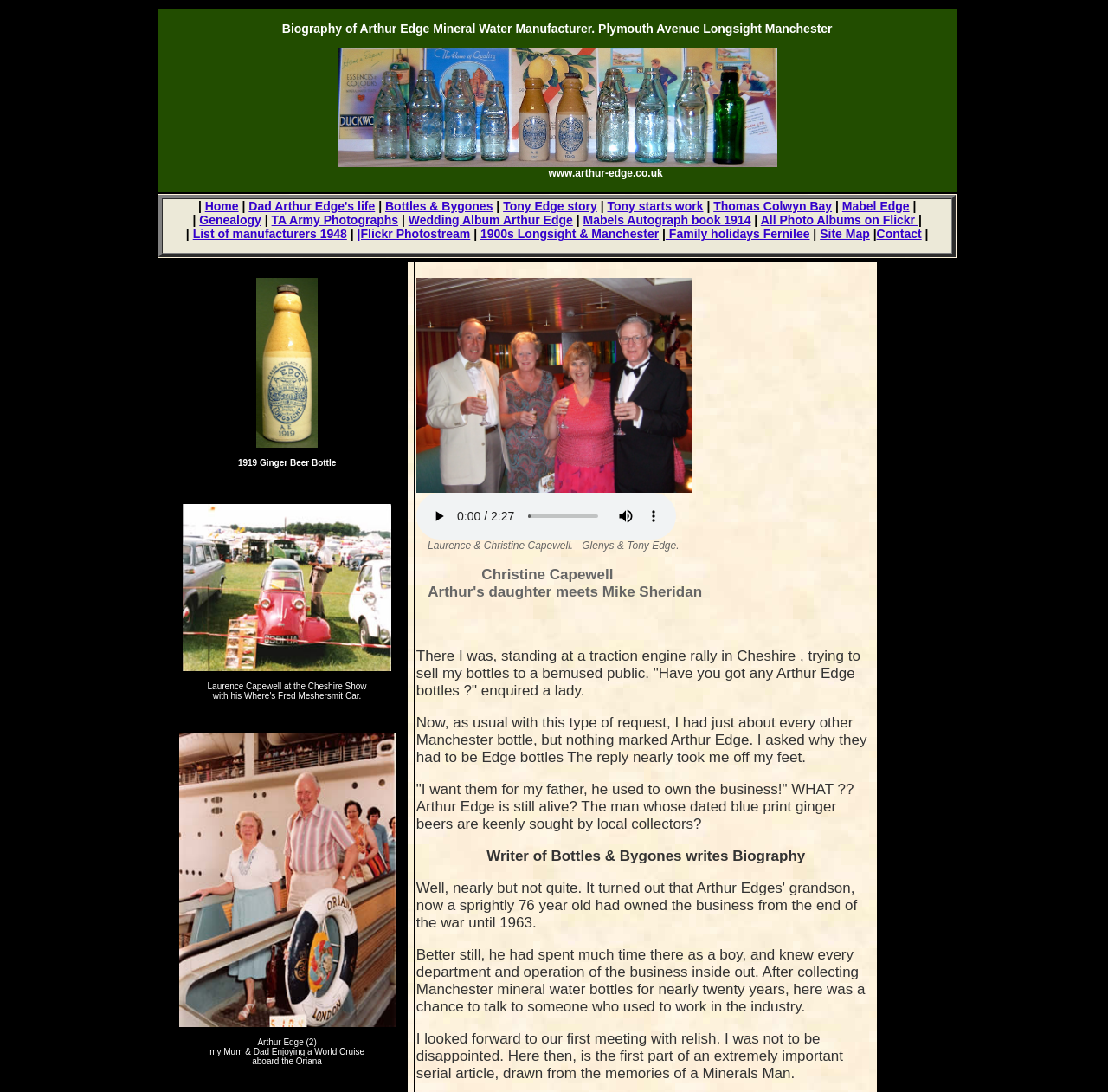Find the bounding box coordinates for the element that must be clicked to complete the instruction: "View the '1919 Ginger Beer Bottle' image". The coordinates should be four float numbers between 0 and 1, indicated as [left, top, right, bottom].

[0.231, 0.255, 0.287, 0.41]